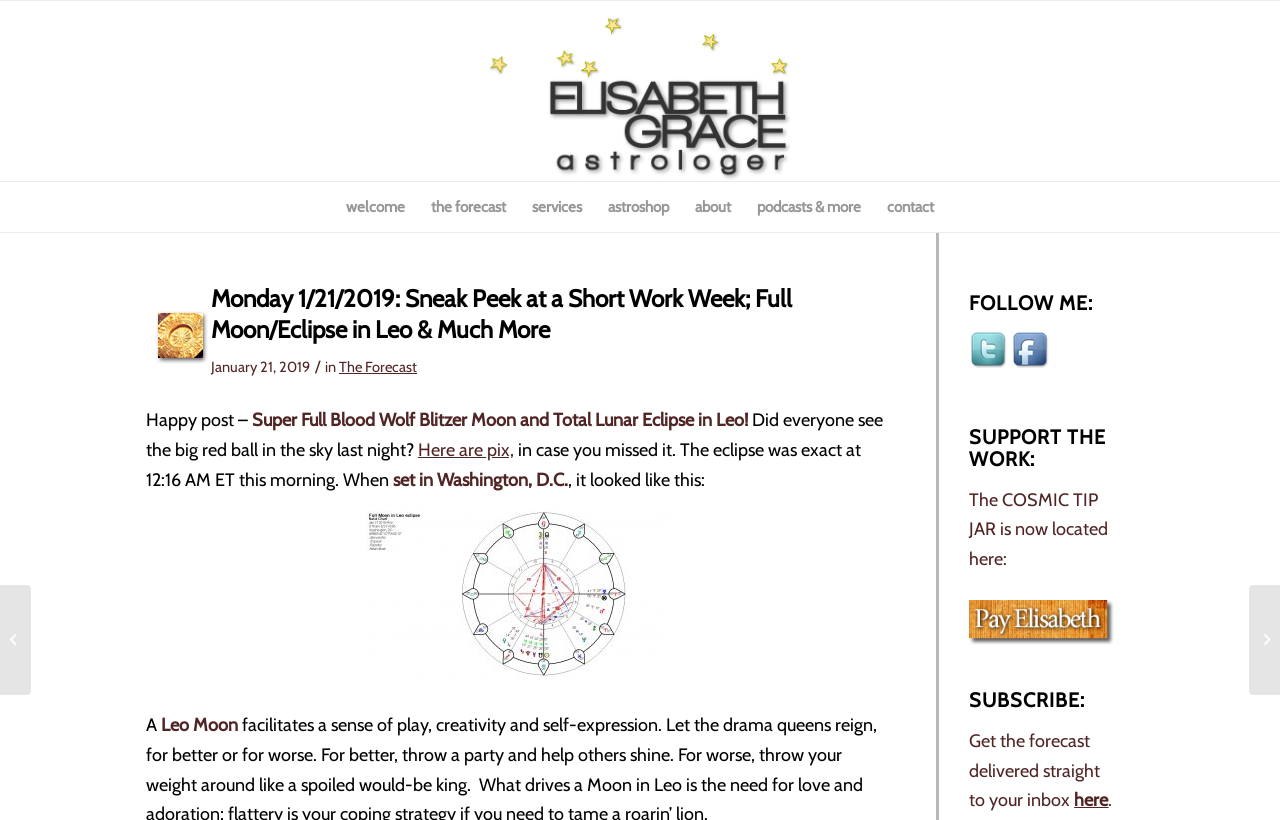Summarize the webpage comprehensively, mentioning all visible components.

This webpage appears to be a blog or astrology website, with a focus on a specific post about a lunar eclipse. At the top of the page, there is a horizontal menu with seven items: "welcome", "the forecast", "services", "astroshop", "about", "podcasts & more", and "contact". Below the menu, there is a header section with a title "Monday 1/21/2019: Sneak Peek at a Short Work Week; Full Moon/Eclipse in Leo & Much More" and a timestamp "January 21, 2019".

The main content of the page is a blog post about the lunar eclipse, with several paragraphs of text. The post starts with a brief introduction, followed by a description of the eclipse and its timing. There are also several links and images throughout the post, including a link to "Here are pix" and an image with a caption "A Leo Moon".

To the right of the main content, there are three sections: "FOLLOW ME:", "SUPPORT THE WORK:", and "SUBSCRIBE:". The "FOLLOW ME:" section has two links to Twitter and Facebook, each with an accompanying image. The "SUPPORT THE WORK:" section has a link to a "COSMIC TIP JAR" and a brief description. The "SUBSCRIBE:" section has a link to subscribe to the forecast via email.

At the bottom of the page, there are two links to other blog posts, one to a previous post and one to a next post.